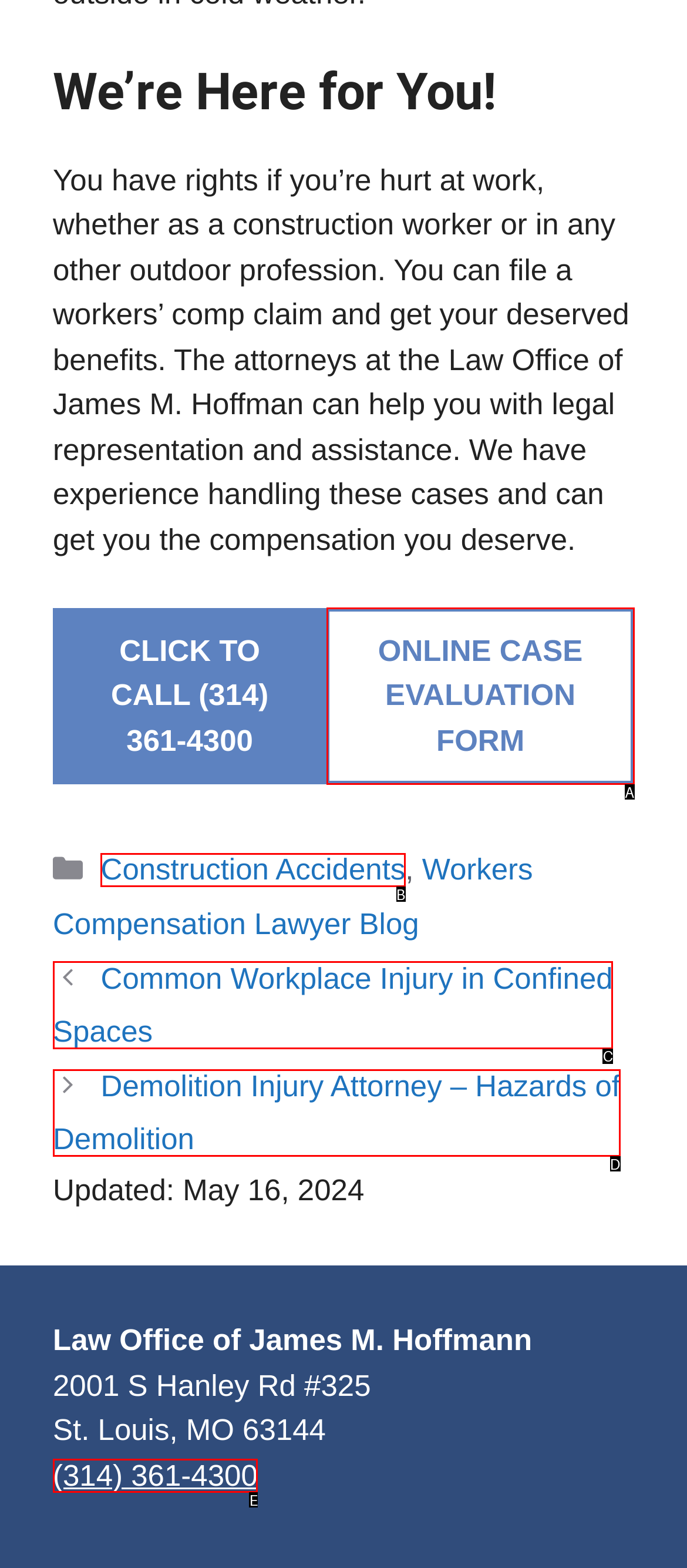Select the letter of the UI element that best matches: Construction Accidents
Answer with the letter of the correct option directly.

B